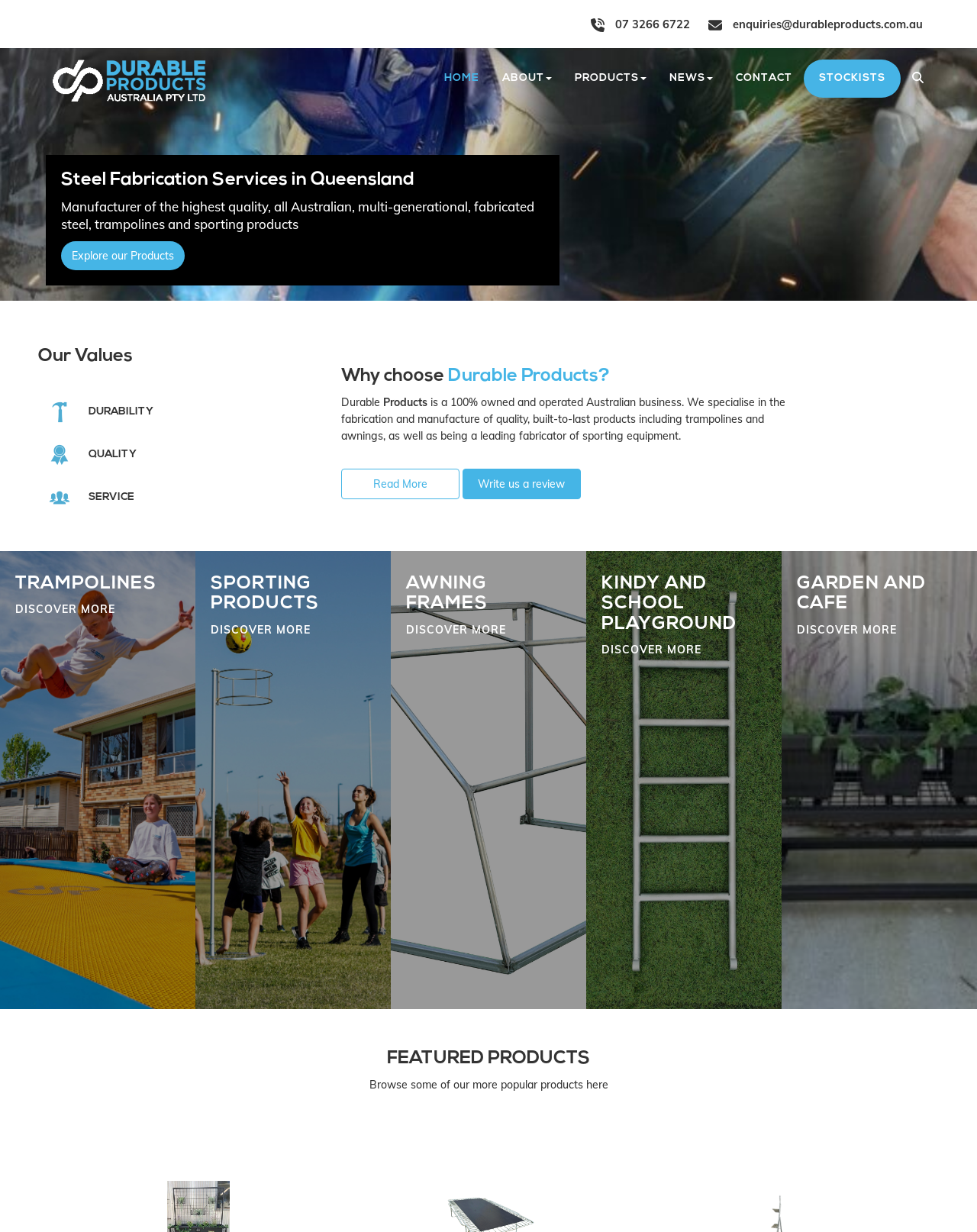What is the purpose of the 'Read More' button?
Using the visual information, respond with a single word or phrase.

To learn more about the company